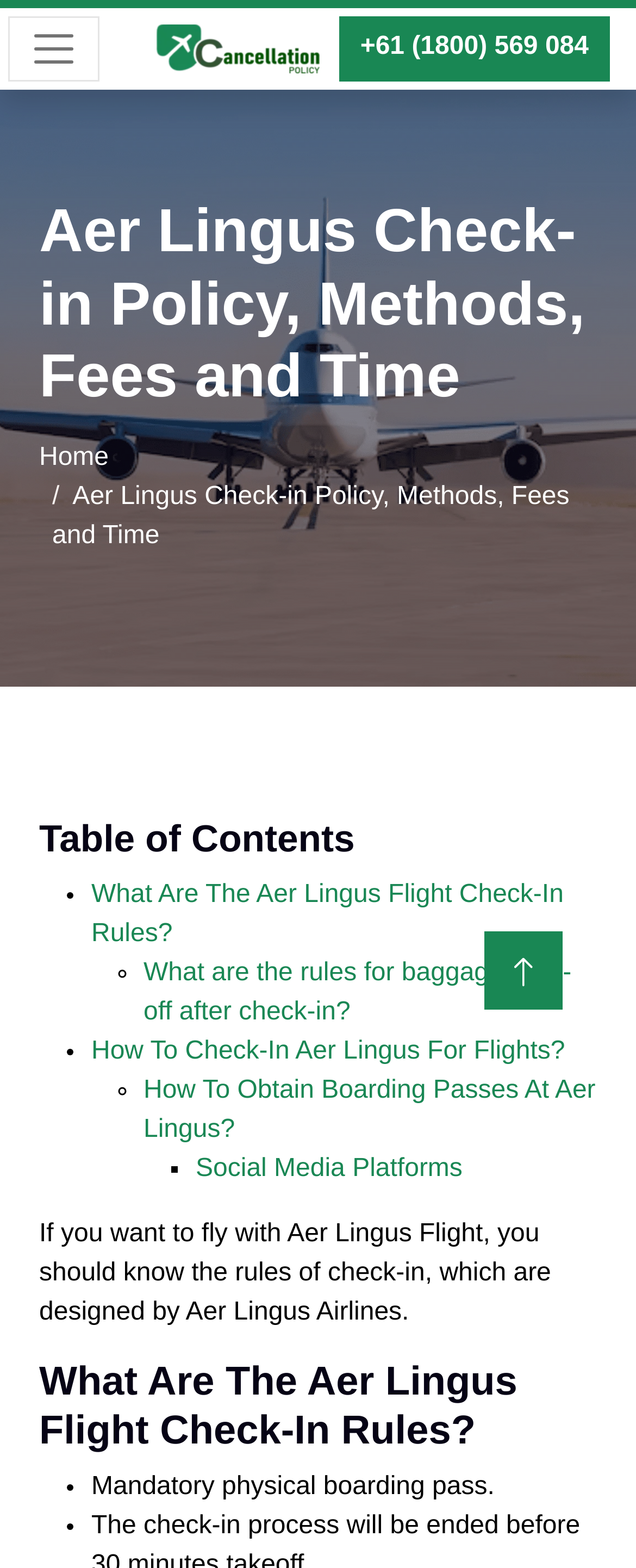Find the bounding box coordinates of the clickable region needed to perform the following instruction: "Go to the top of the page". The coordinates should be provided as four float numbers between 0 and 1, i.e., [left, top, right, bottom].

[0.762, 0.594, 0.885, 0.644]